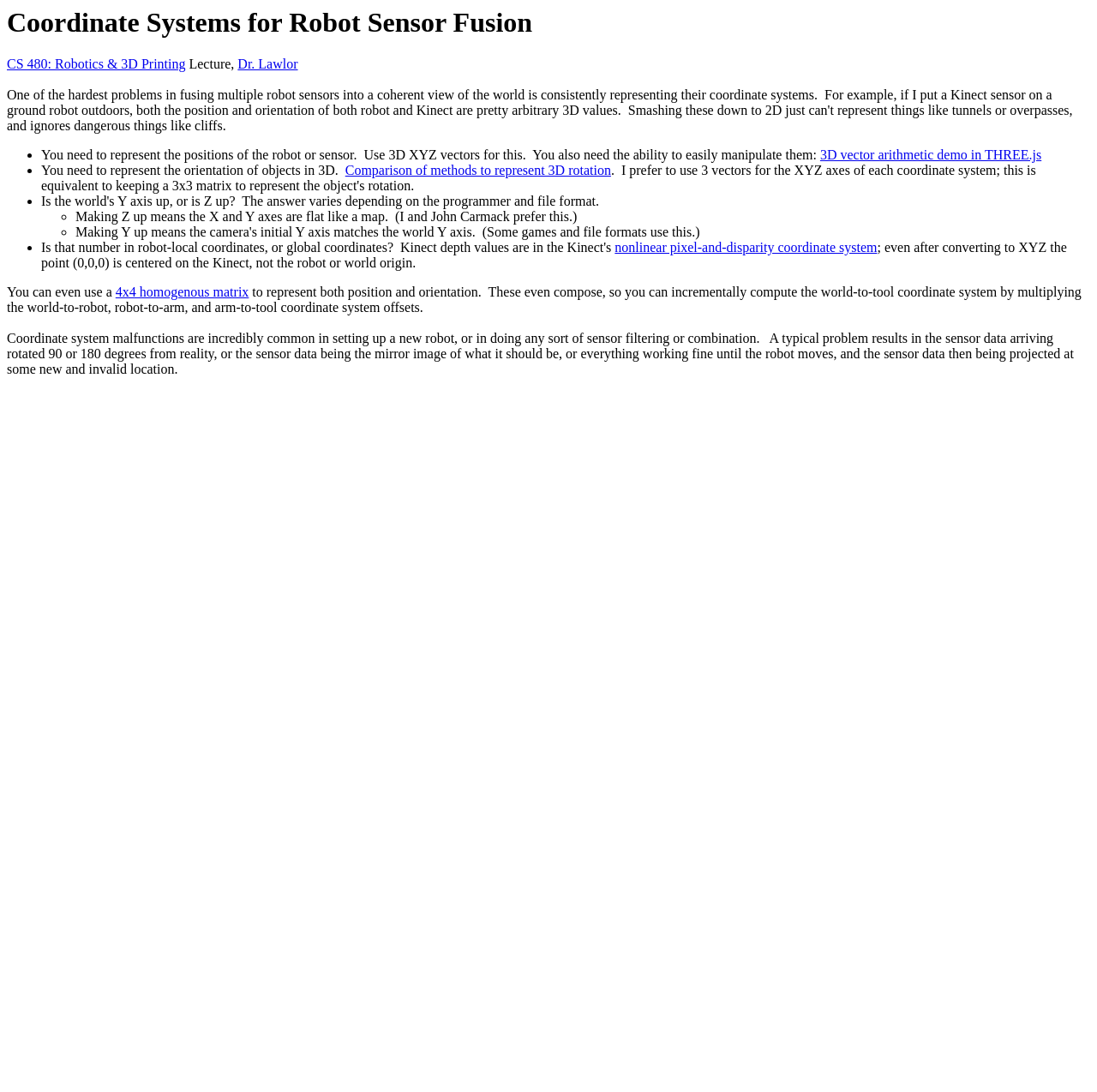Using the provided description nonlinear pixel-and-disparity coordinate system, find the bounding box coordinates for the UI element. Provide the coordinates in (top-left x, top-left y, bottom-right x, bottom-right y) format, ensuring all values are between 0 and 1.

[0.56, 0.22, 0.8, 0.233]